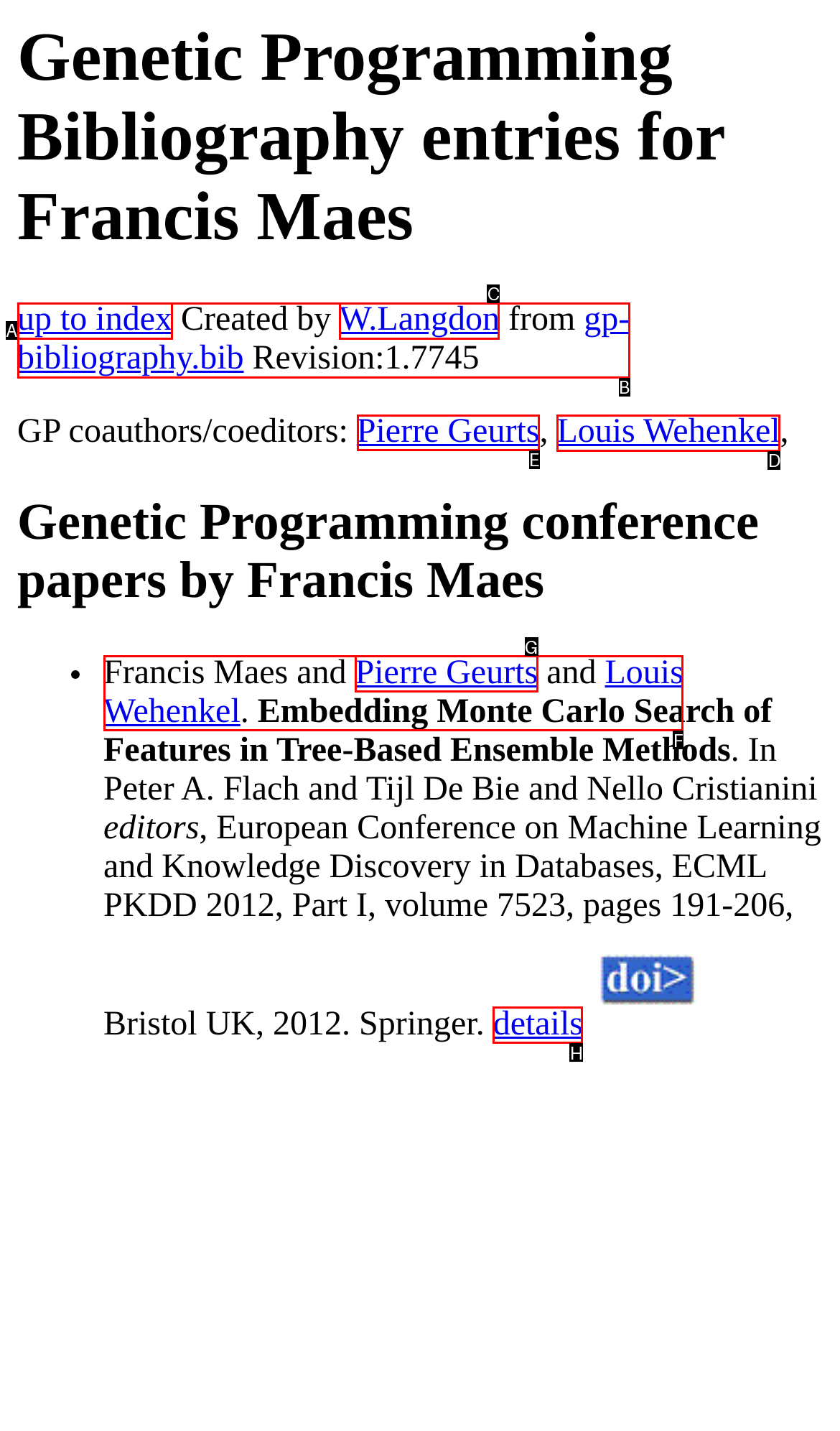Indicate which UI element needs to be clicked to fulfill the task: read the guide to Life Sciences Events
Answer with the letter of the chosen option from the available choices directly.

None